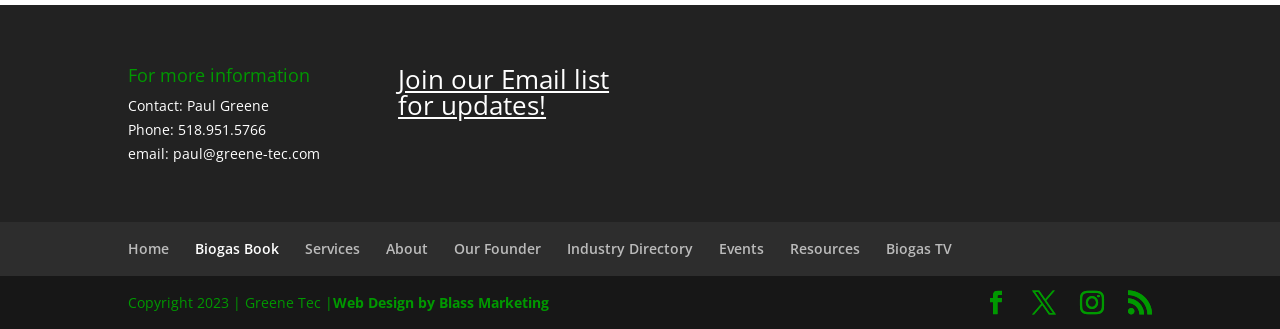Determine the bounding box coordinates for the area that needs to be clicked to fulfill this task: "Join the email list for updates". The coordinates must be given as four float numbers between 0 and 1, i.e., [left, top, right, bottom].

[0.311, 0.185, 0.476, 0.374]